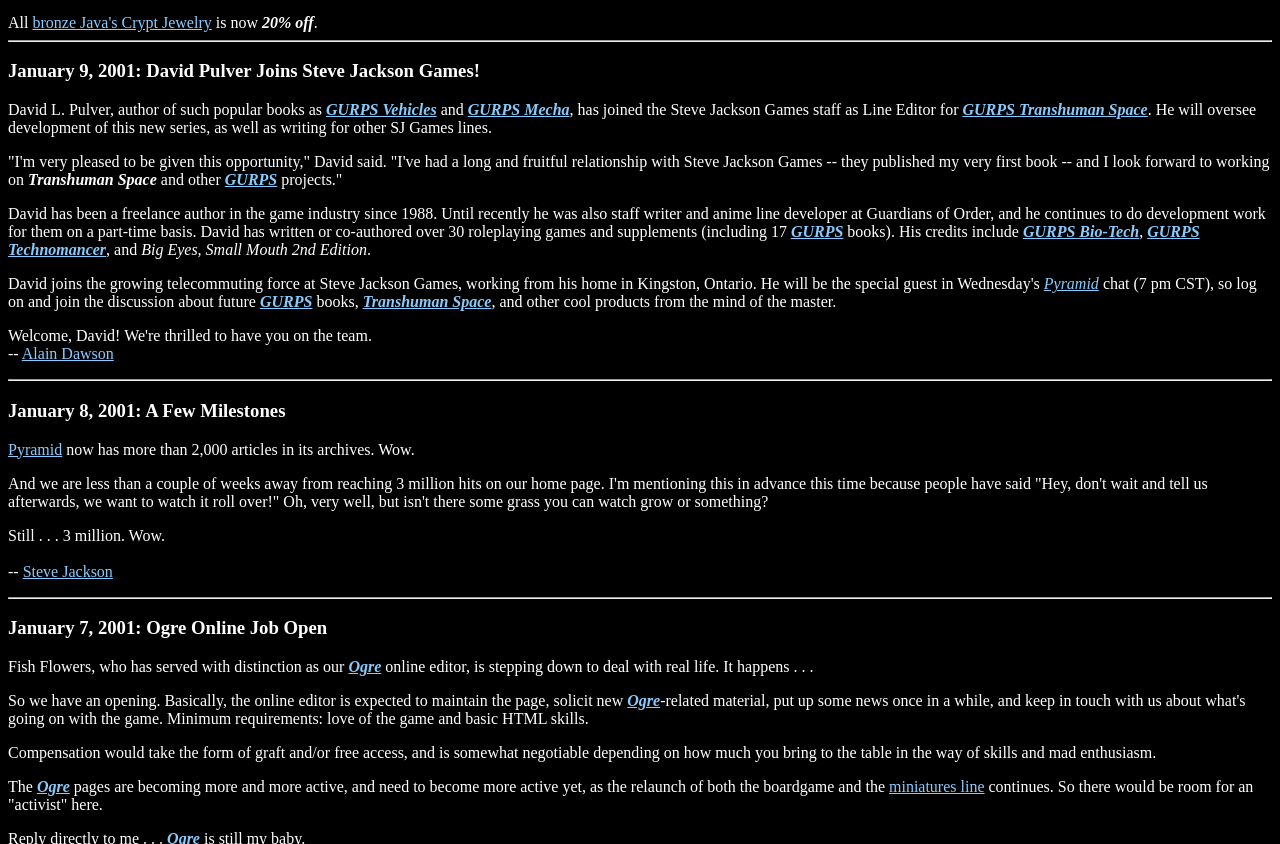Locate the bounding box coordinates of the UI element described by: "bronze Java's Crypt Jewelry". Provide the coordinates as four float numbers between 0 and 1, formatted as [left, top, right, bottom].

[0.025, 0.016, 0.165, 0.036]